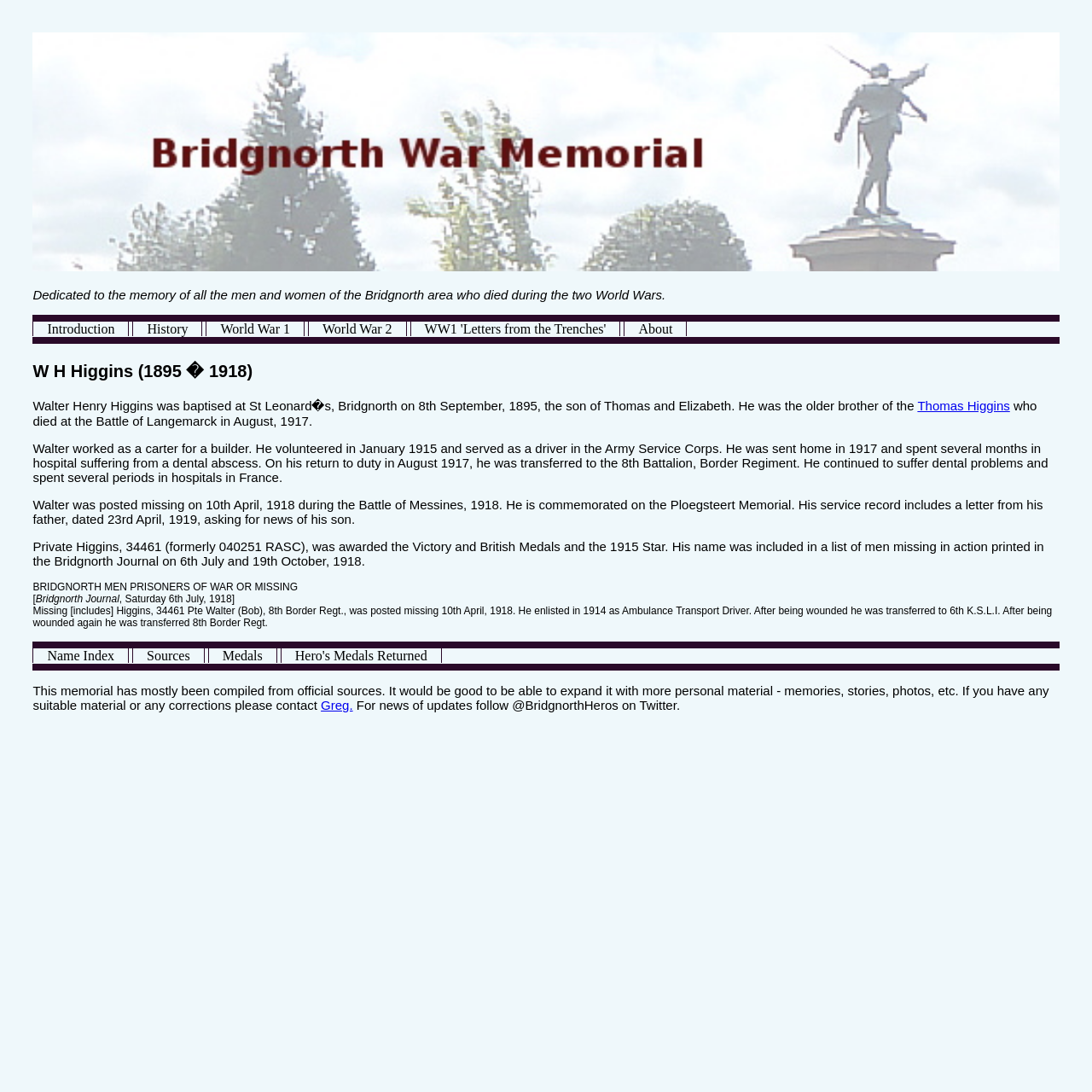How many links are there in the top navigation menu?
Can you give a detailed and elaborate answer to the question?

I counted the links in the top navigation menu, which are 'Introduction', 'History', 'World War 1', 'World War 2', 'WW1 'Letters from the Trenches'', and 'About', totaling 6 links.